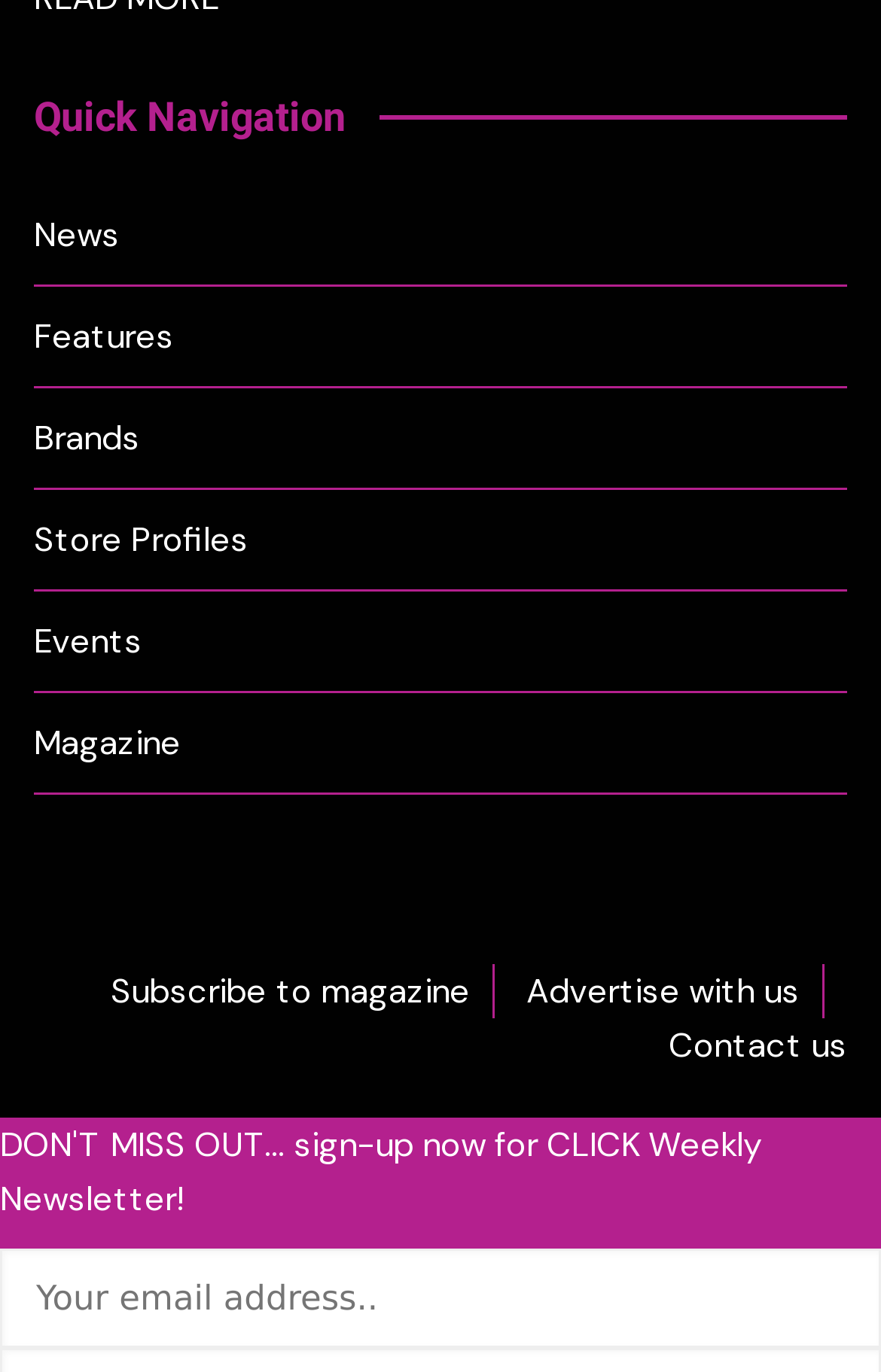Can you specify the bounding box coordinates for the region that should be clicked to fulfill this instruction: "Click on News".

[0.038, 0.152, 0.136, 0.191]